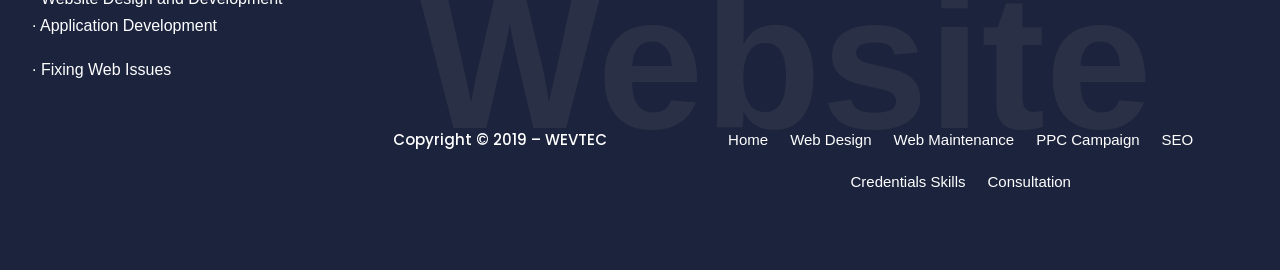Please identify the coordinates of the bounding box for the clickable region that will accomplish this instruction: "Check 'Credentials Skills'".

[0.664, 0.648, 0.754, 0.772]